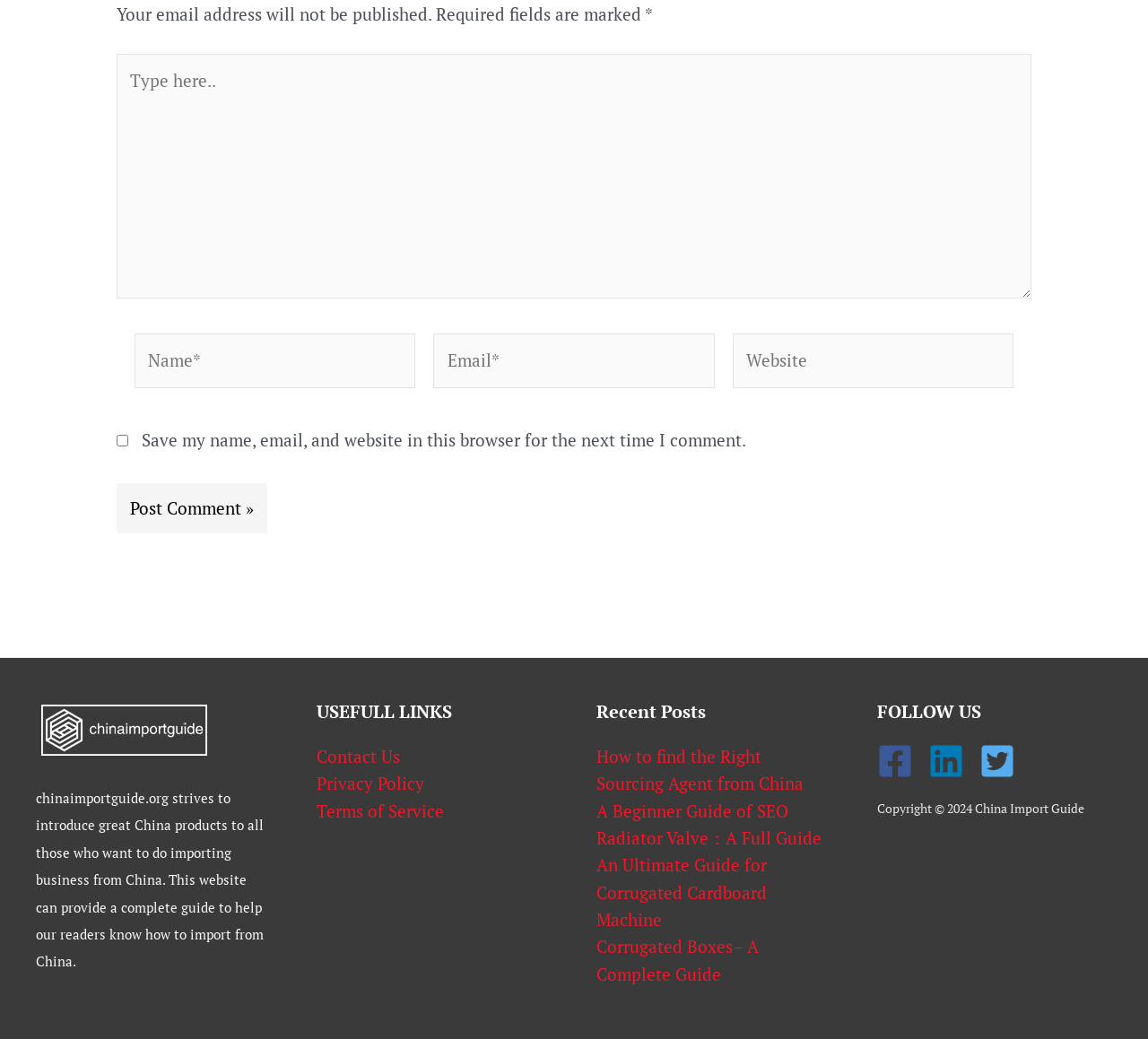Identify the bounding box coordinates of the HTML element based on this description: "Corrugated Boxes– A Complete Guide".

[0.52, 0.9, 0.661, 0.948]